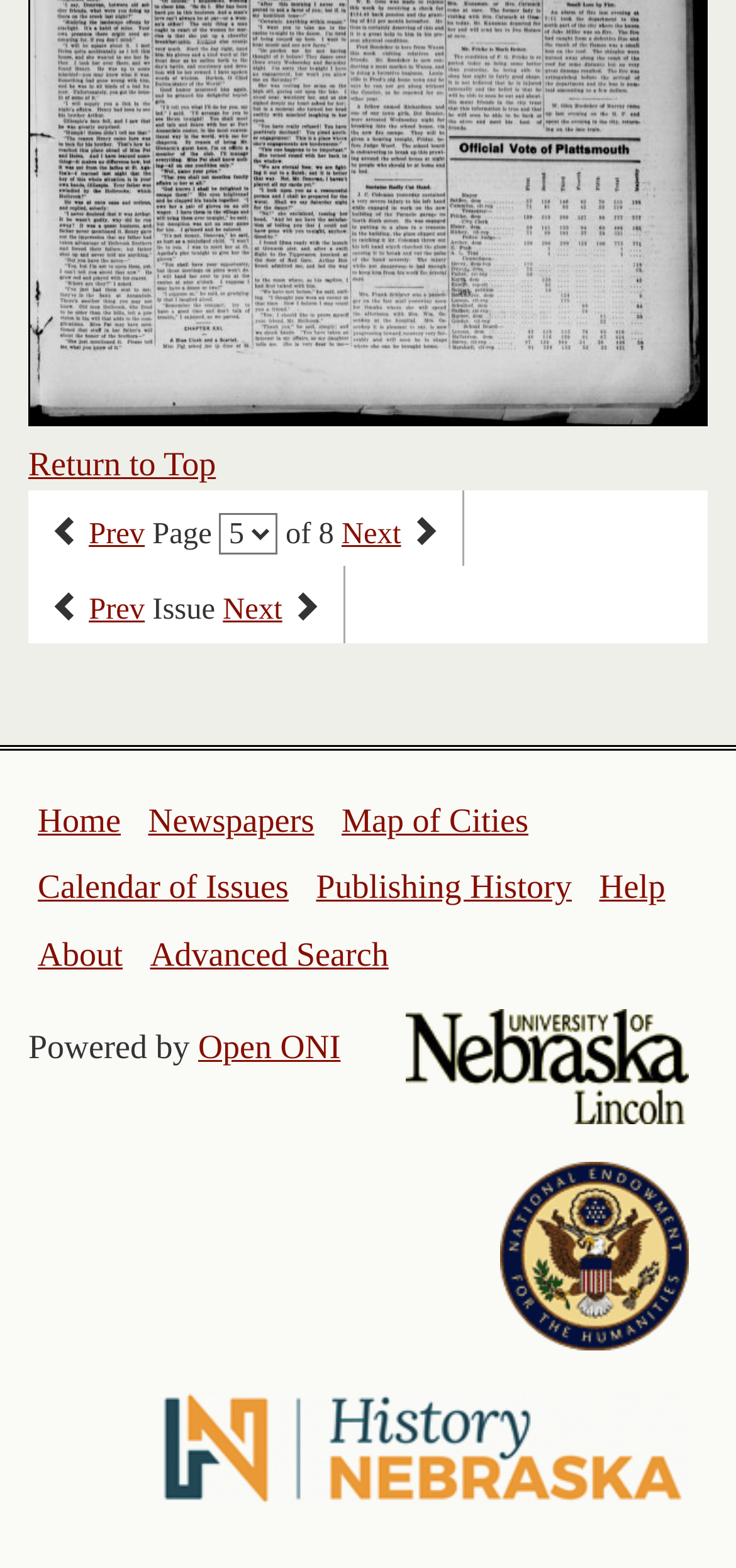What is the purpose of the link 'Advanced Search'?
Please answer the question as detailed as possible based on the image.

The purpose of the link 'Advanced Search' can be inferred by its text content and its location among other links related to searching and browsing, such as 'Home', 'Newspapers', and 'Map of Cities'.